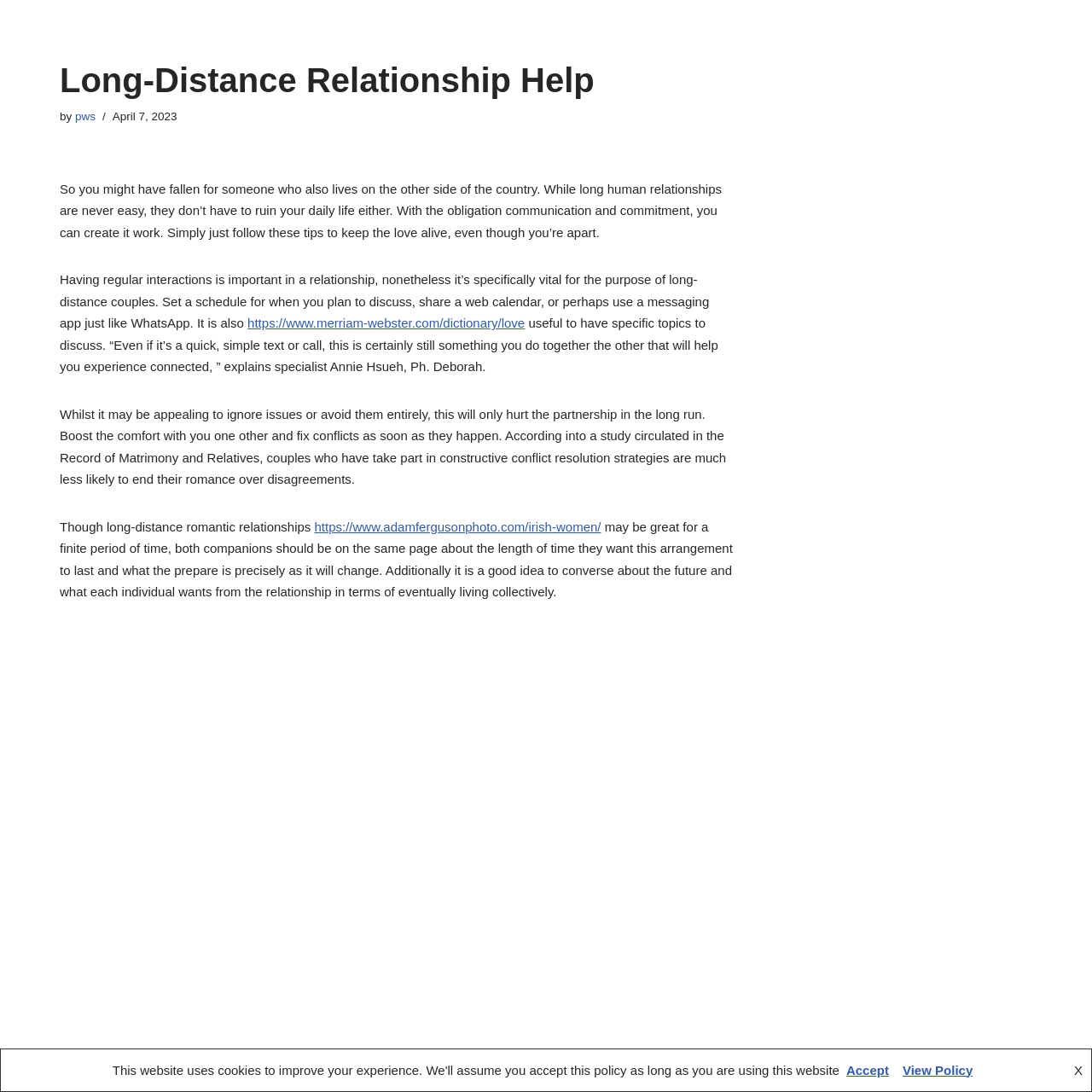What is the main topic of this webpage?
Answer the question based on the image using a single word or a brief phrase.

Long-Distance Relationship Help